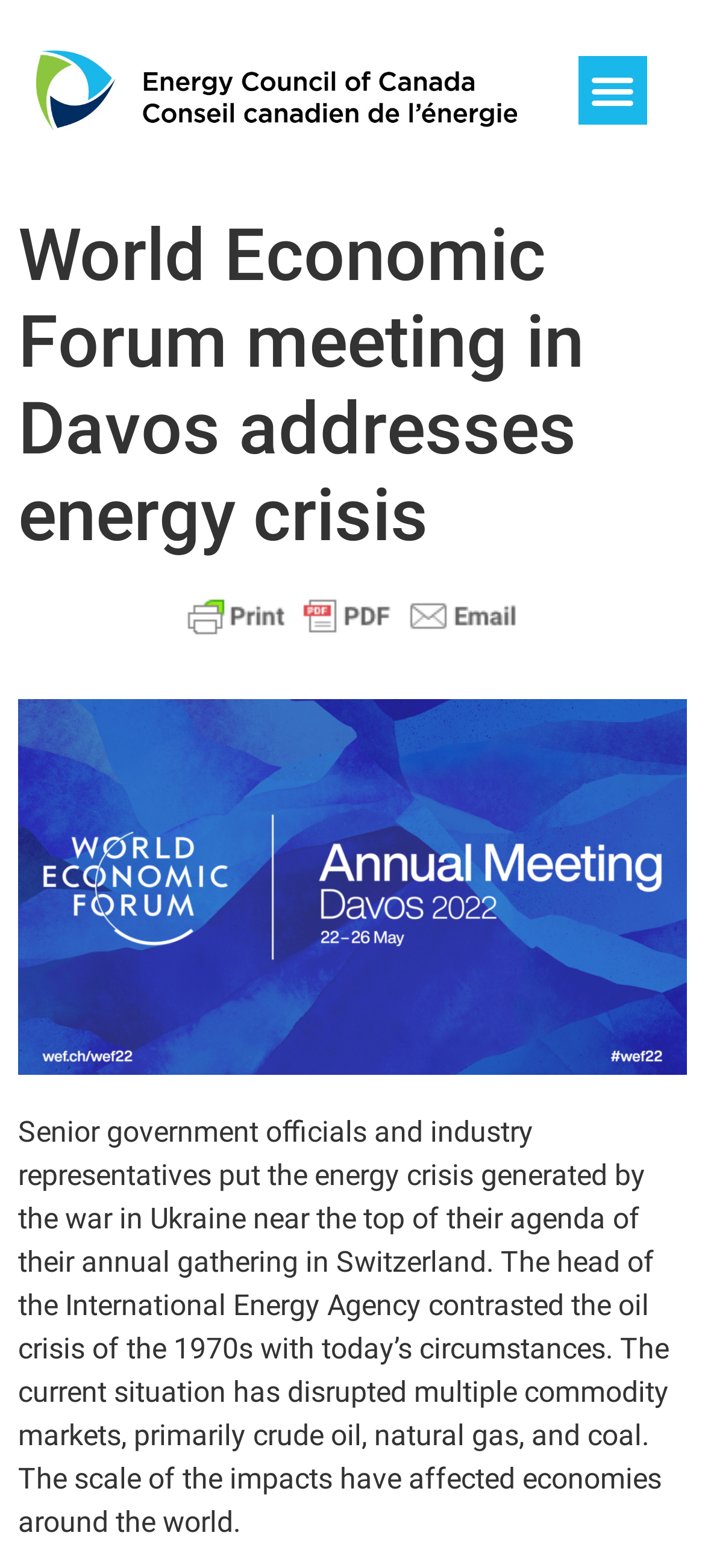Provide the bounding box coordinates of the HTML element this sentence describes: "title="Printer Friendly, PDF & Email"". The bounding box coordinates consist of four float numbers between 0 and 1, i.e., [left, top, right, bottom].

[0.251, 0.376, 0.749, 0.41]